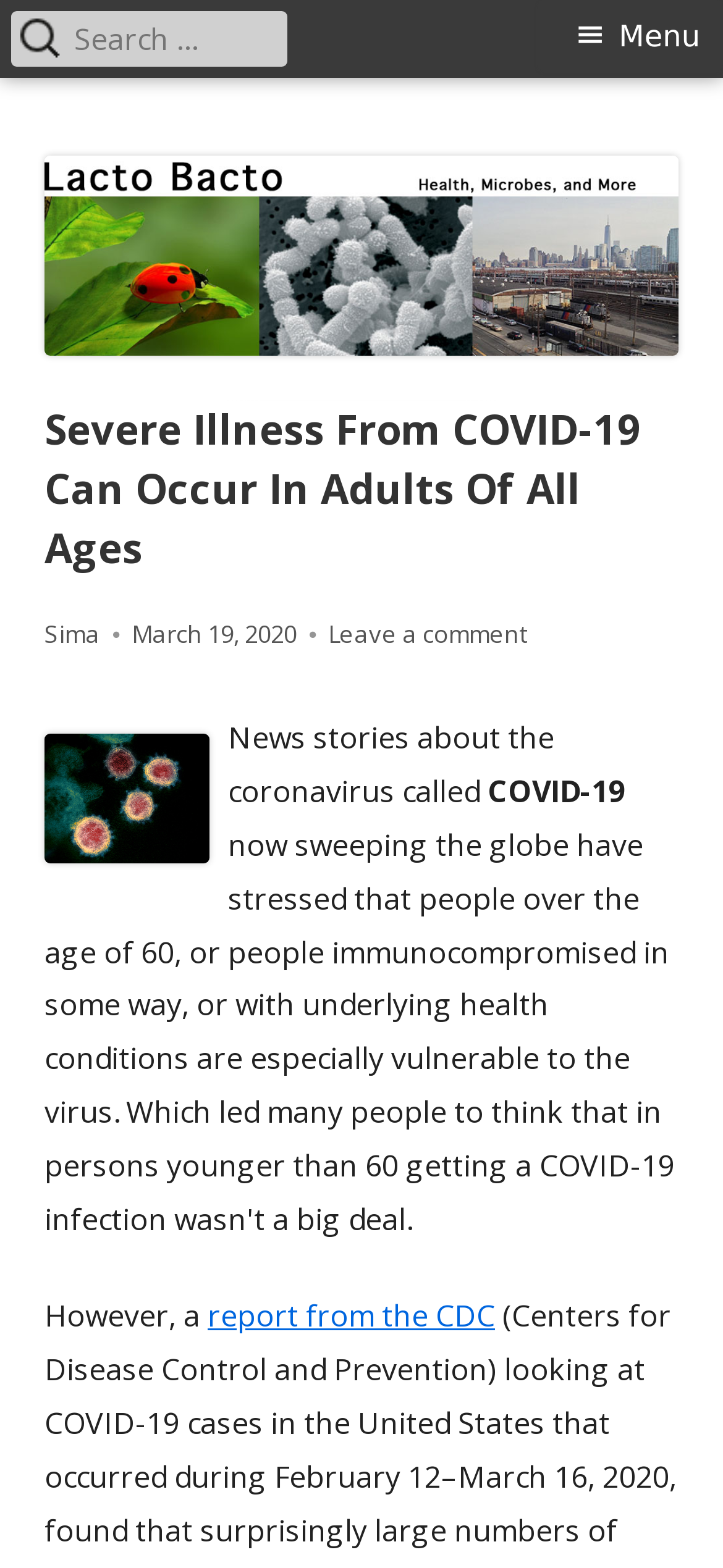What organization is mentioned in the article?
Please provide a single word or phrase as your answer based on the image.

CDC